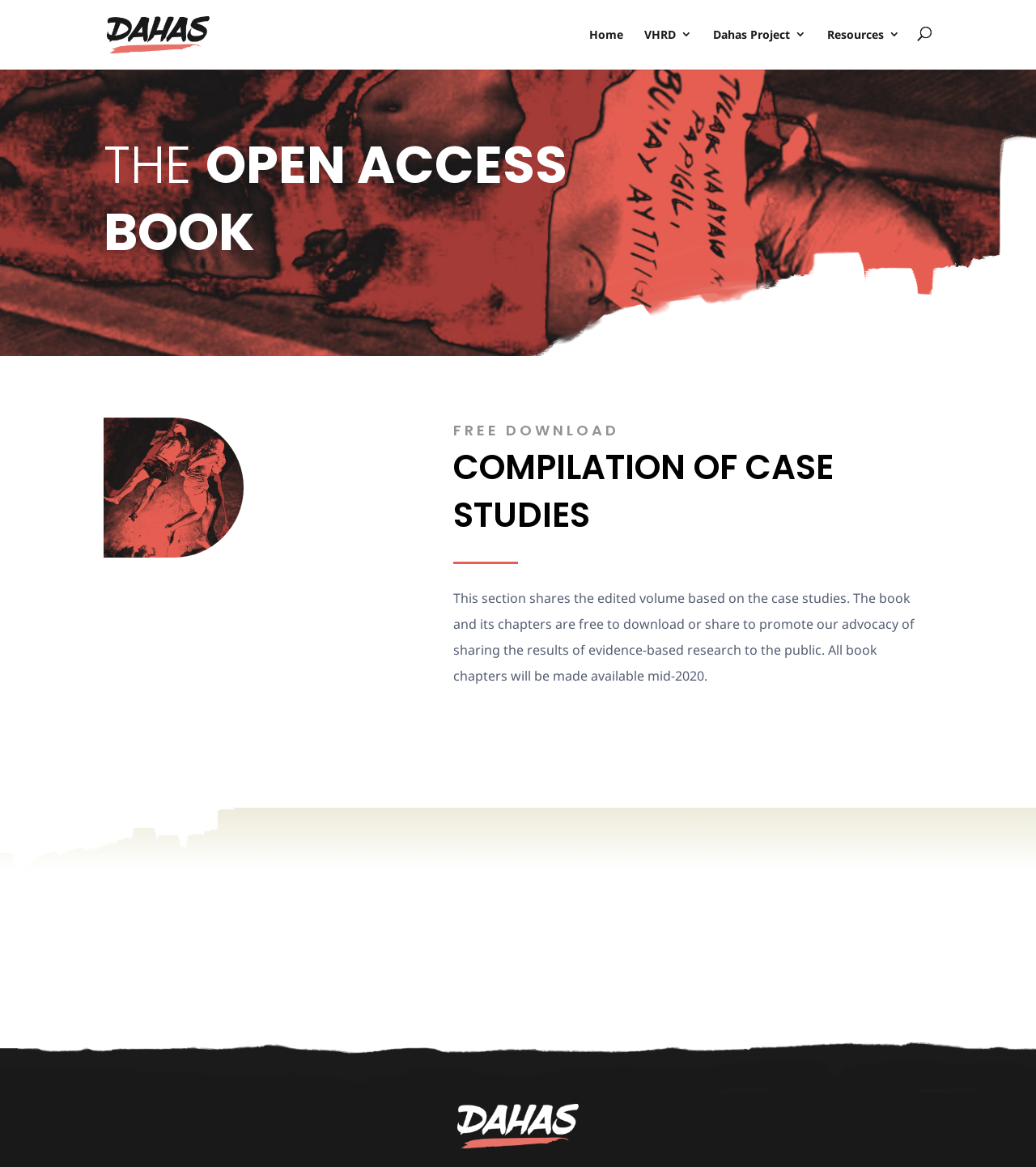How many main sections are there in the navigation menu?
Using the image, provide a detailed and thorough answer to the question.

The navigation menu is located at the top of the webpage and consists of four main sections: 'Home', 'VHRD 3', 'Dahas Project 3', and 'Resources 3'. These sections are represented by link elements with distinct text and bounding box coordinates.